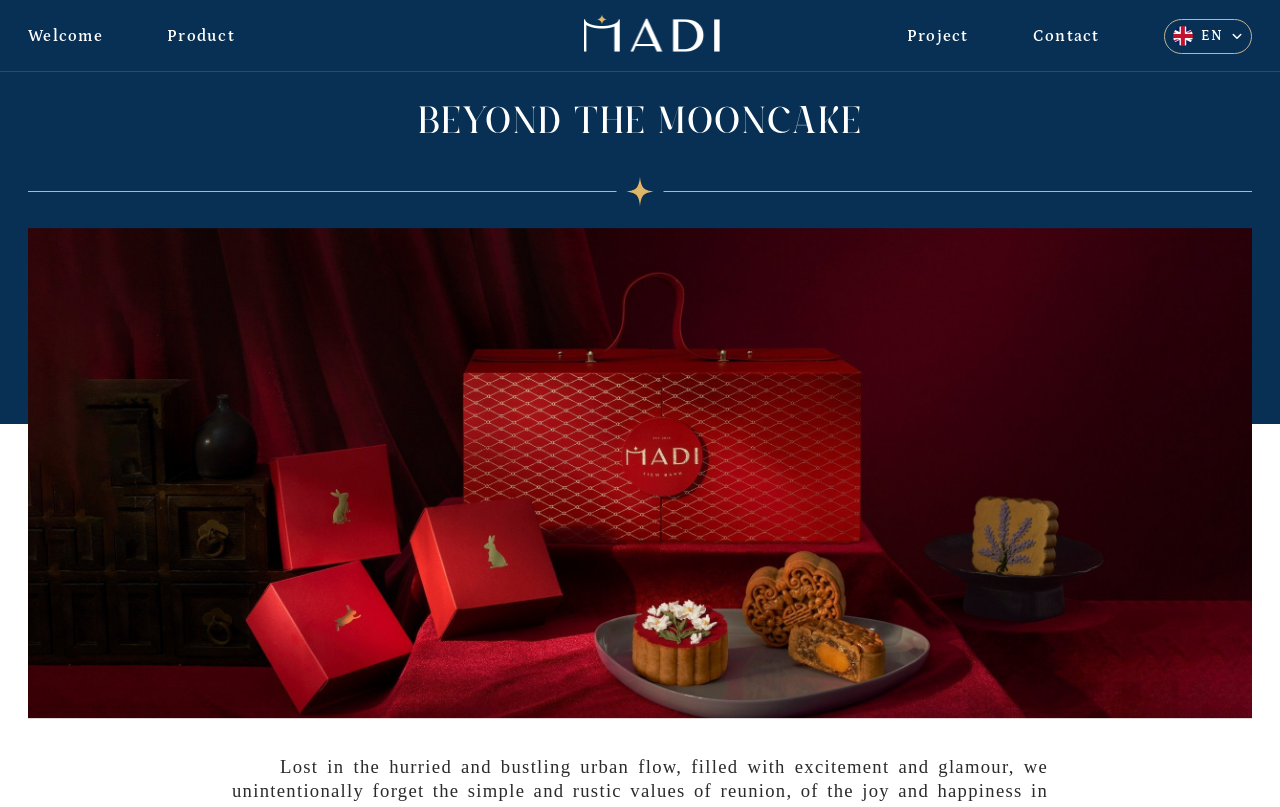Determine the main text heading of the webpage and provide its content.

BEYOND THE MOONCAKE